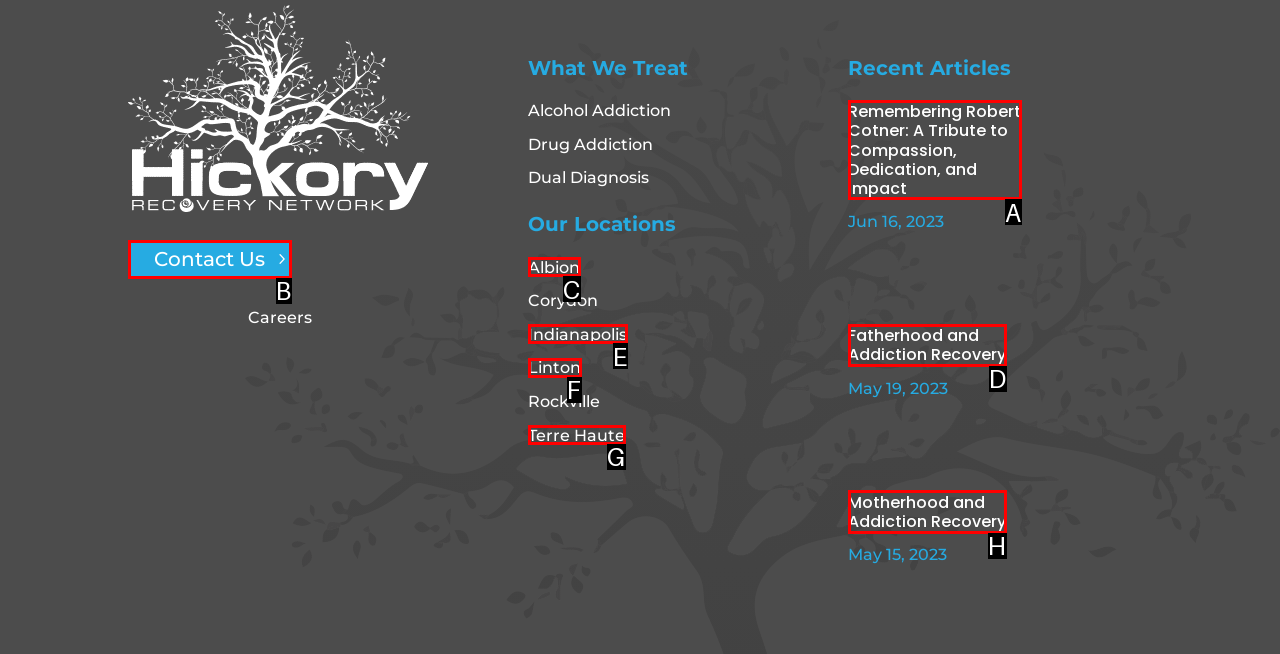Given the description: Linton, select the HTML element that best matches it. Reply with the letter of your chosen option.

F